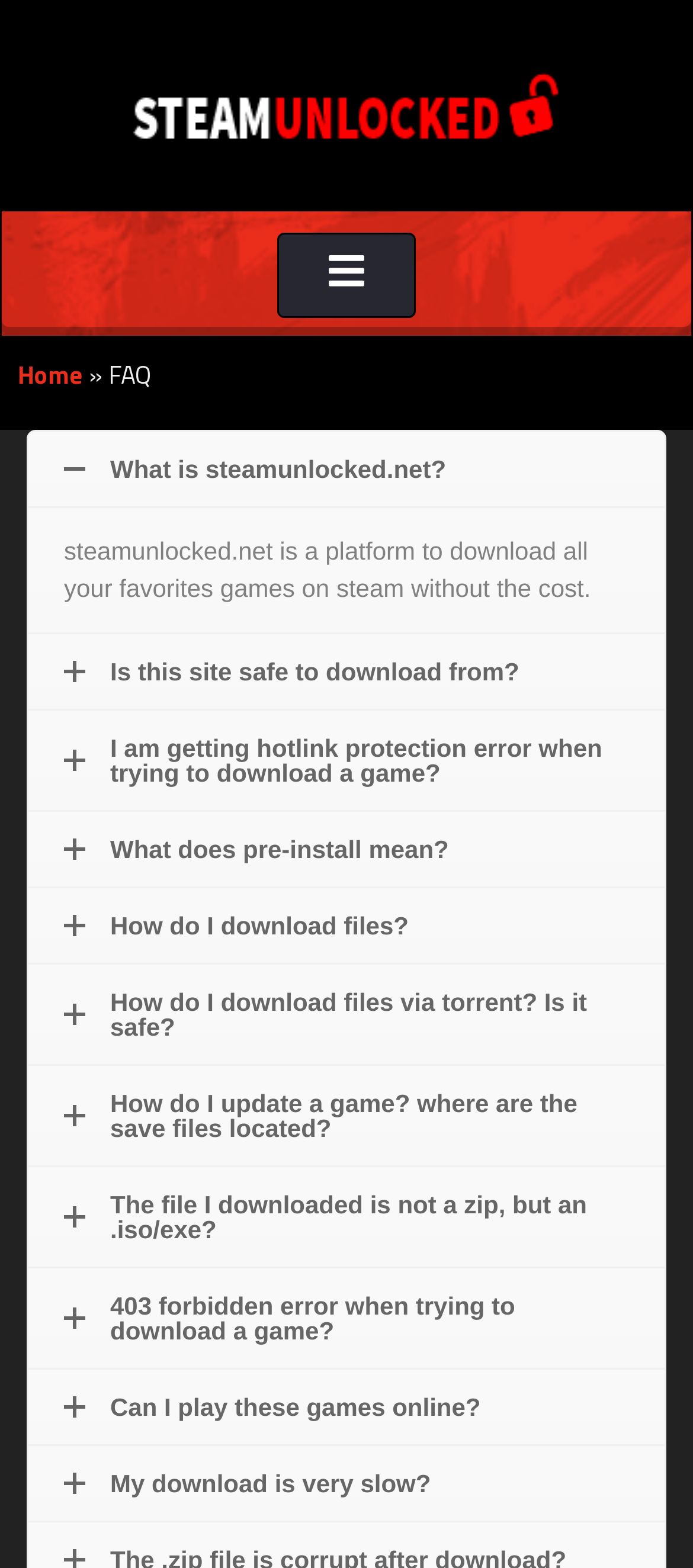What is the purpose of steamunlocked.net?
Please use the image to provide a one-word or short phrase answer.

Download games on steam without cost